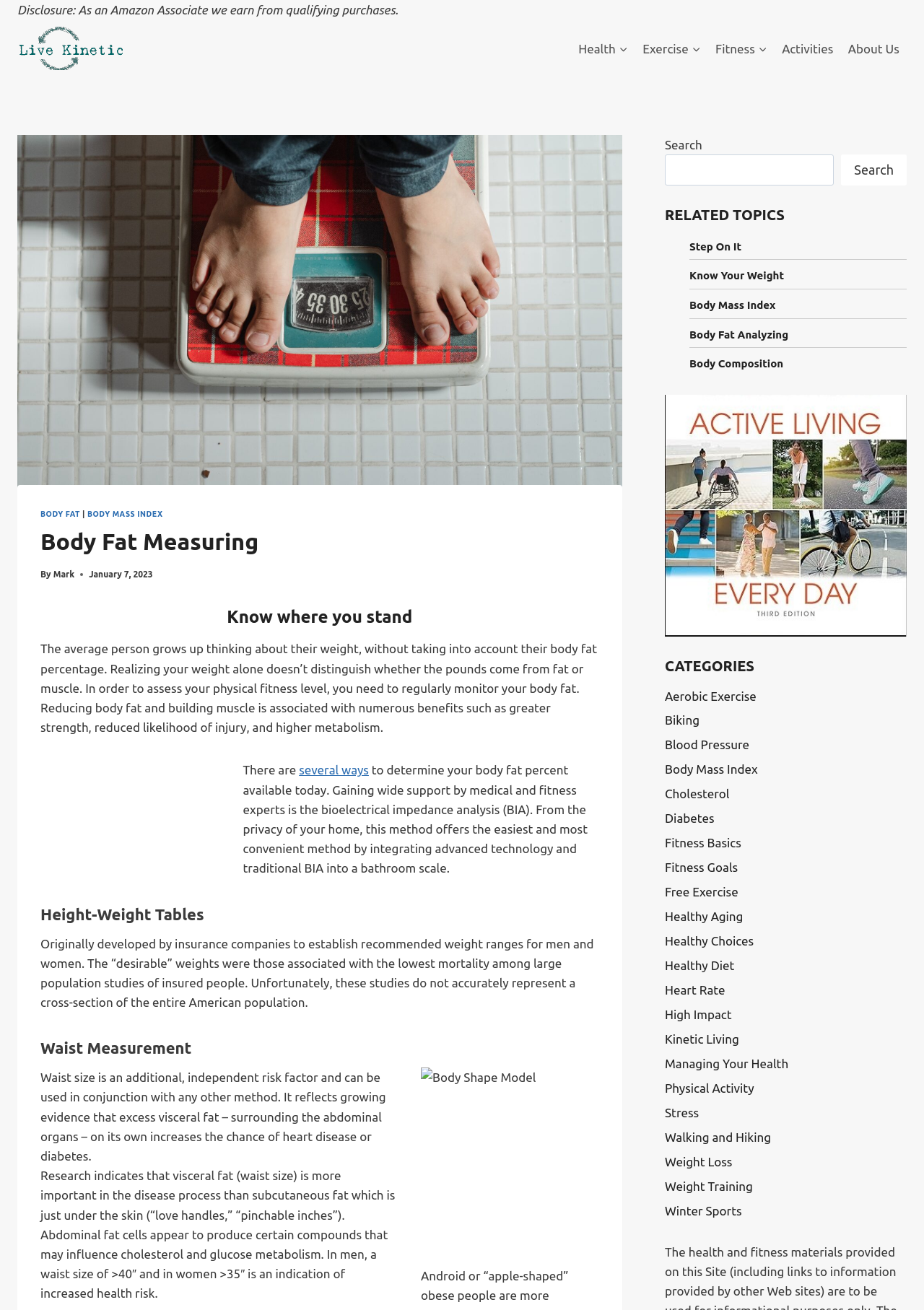Extract the primary headline from the webpage and present its text.

Body Fat Measuring